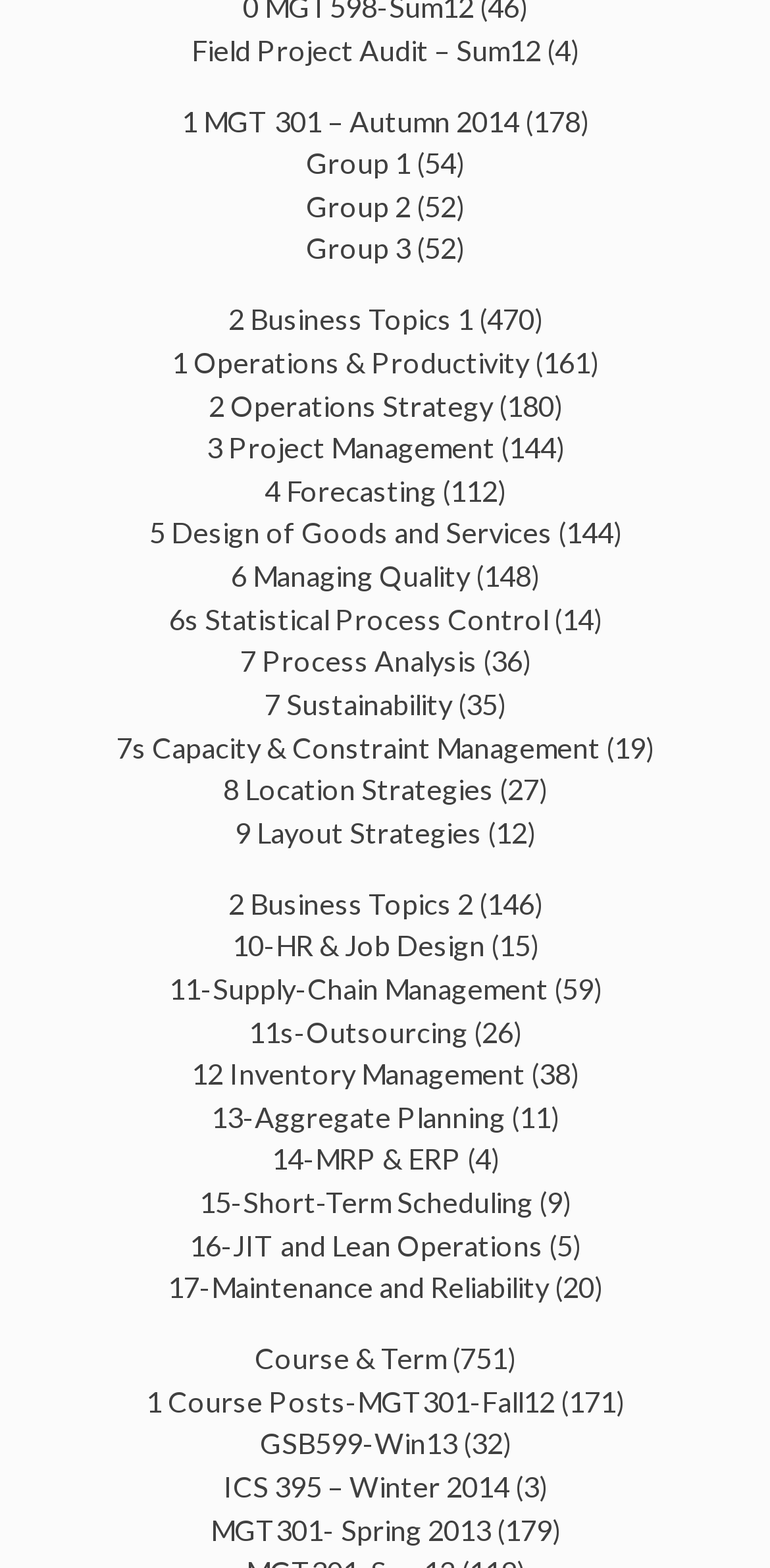Find the bounding box coordinates for the HTML element described as: "#StPatricksDay". The coordinates should consist of four float values between 0 and 1, i.e., [left, top, right, bottom].

None